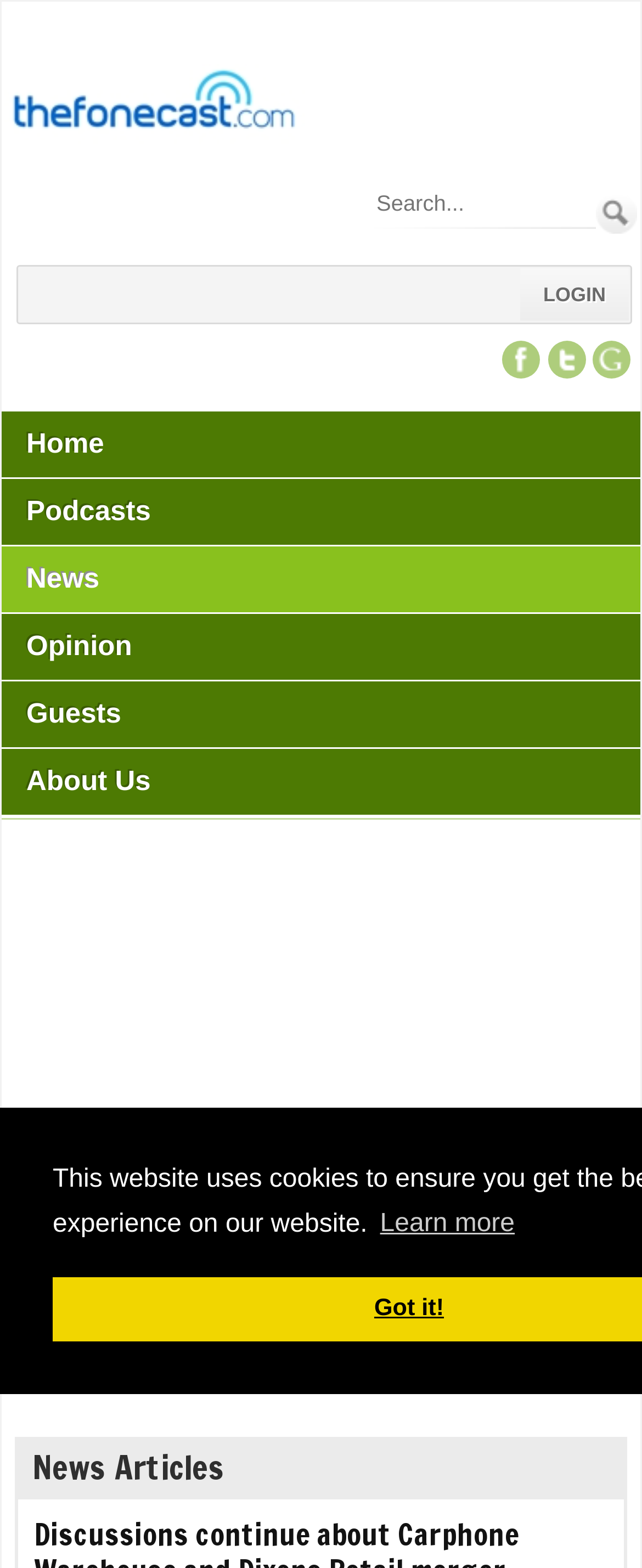Pinpoint the bounding box coordinates of the clickable element needed to complete the instruction: "Login to the website". The coordinates should be provided as four float numbers between 0 and 1: [left, top, right, bottom].

[0.81, 0.171, 0.979, 0.205]